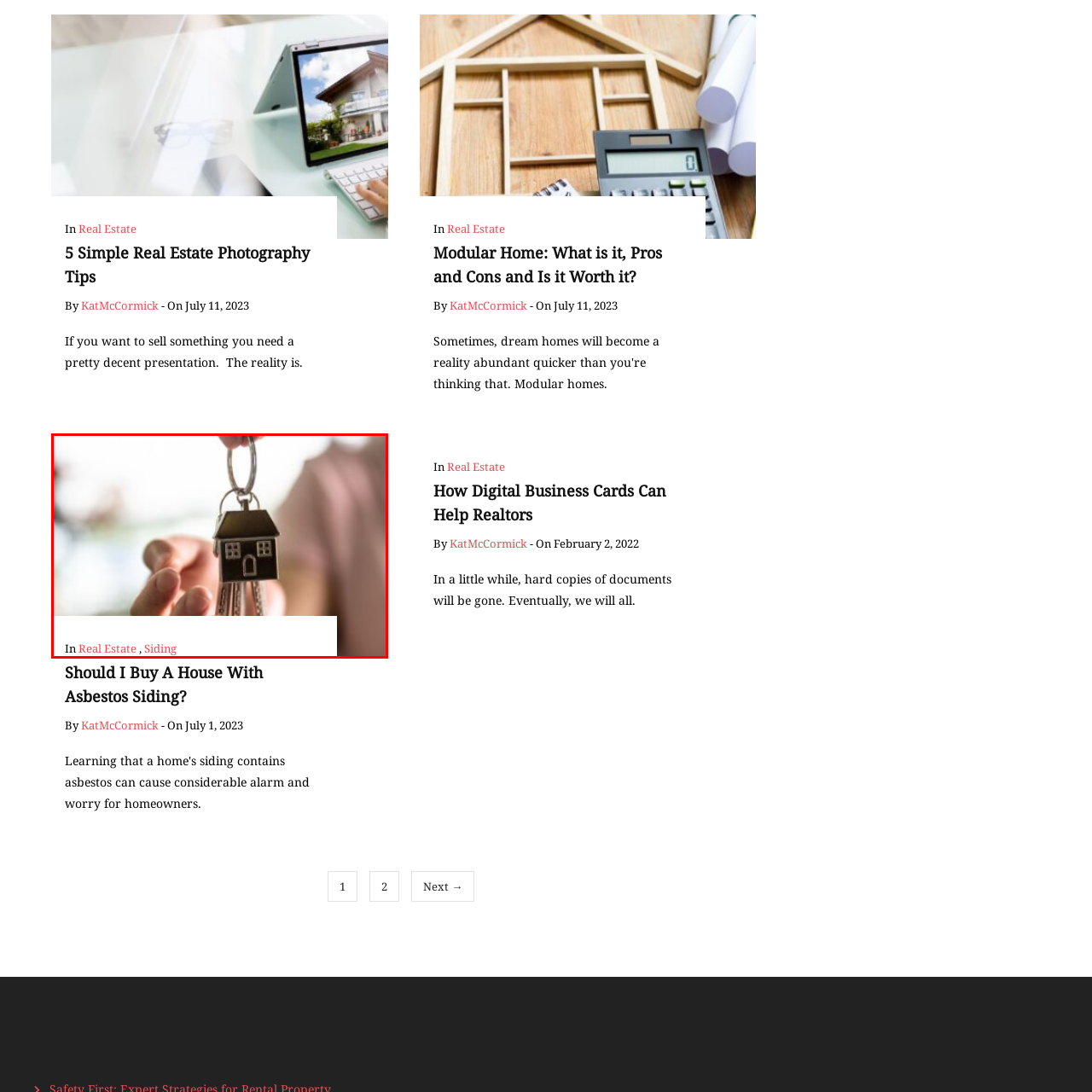Provide a thorough description of the image enclosed within the red border.

This image depicts a close-up view of a person's hand holding a house-shaped keychain, symbolizing themes related to real estate. The keychain, resembling a small home, is a tangible representation of home ownership and the real estate market. The blurred background suggests an indoor setting, likely evoking feelings of warmth and familiarity associated with one's home. The accompanying text hints at a discussion on siding within the broader context of real estate, raising considerations for potential buyers regarding property features and maintenance. This imagery serves as an engaging visual for an article focused on aspects of purchasing a home.